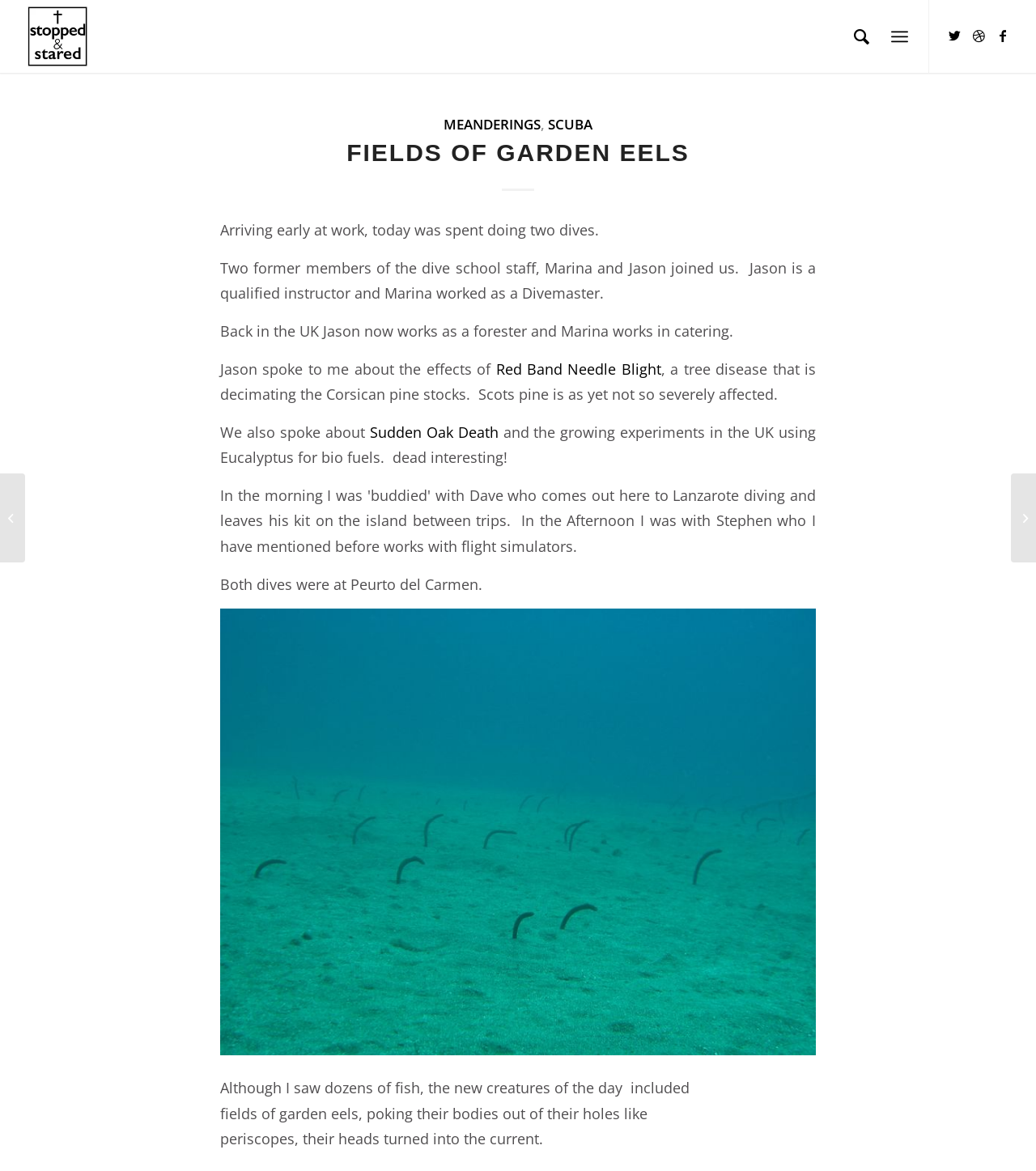Please identify the coordinates of the bounding box that should be clicked to fulfill this instruction: "Visit the 'MEANDERINGS' page".

[0.428, 0.098, 0.522, 0.114]